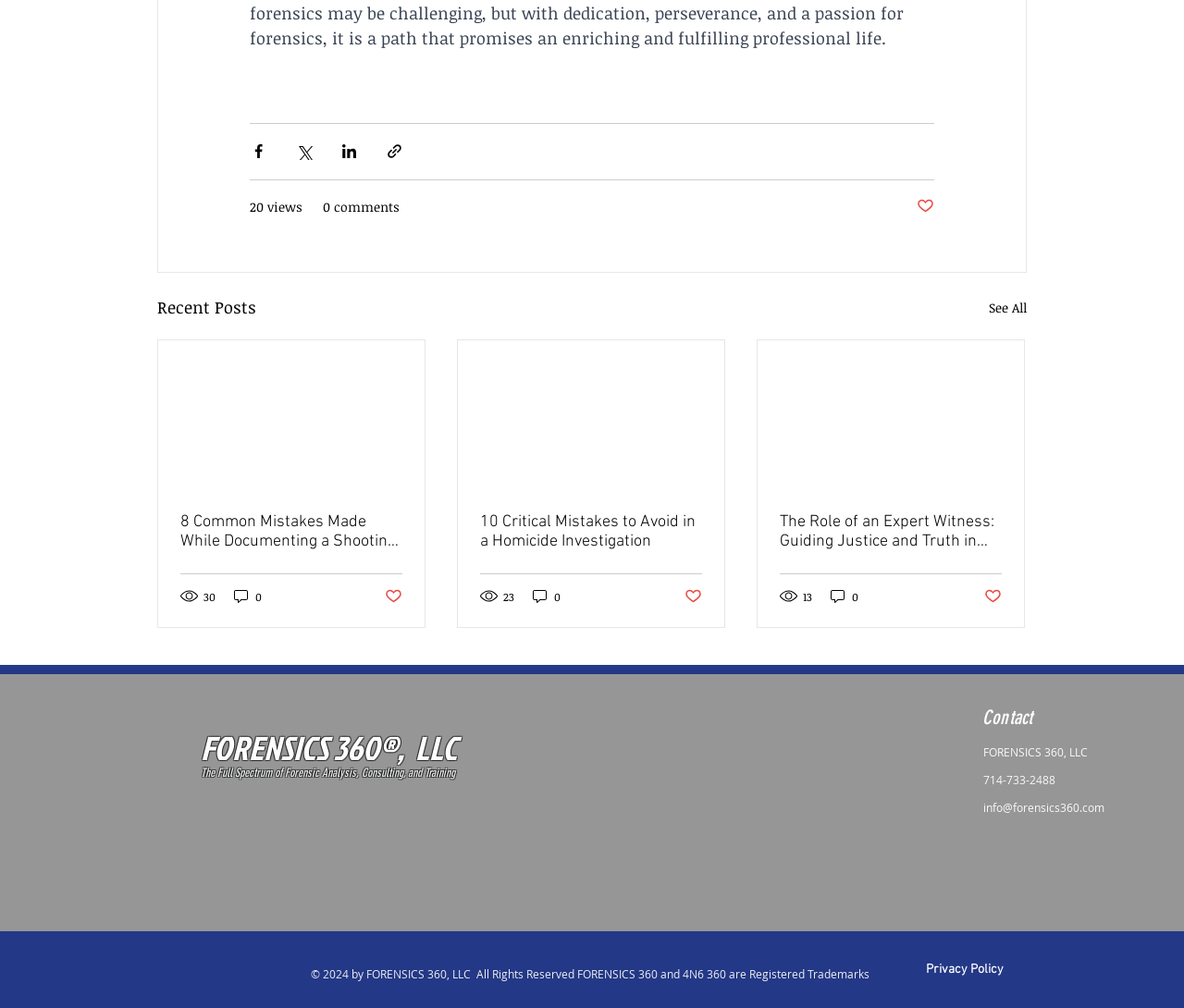Provide the bounding box coordinates for the UI element that is described as: "FORENSICS 360".

[0.17, 0.718, 0.32, 0.764]